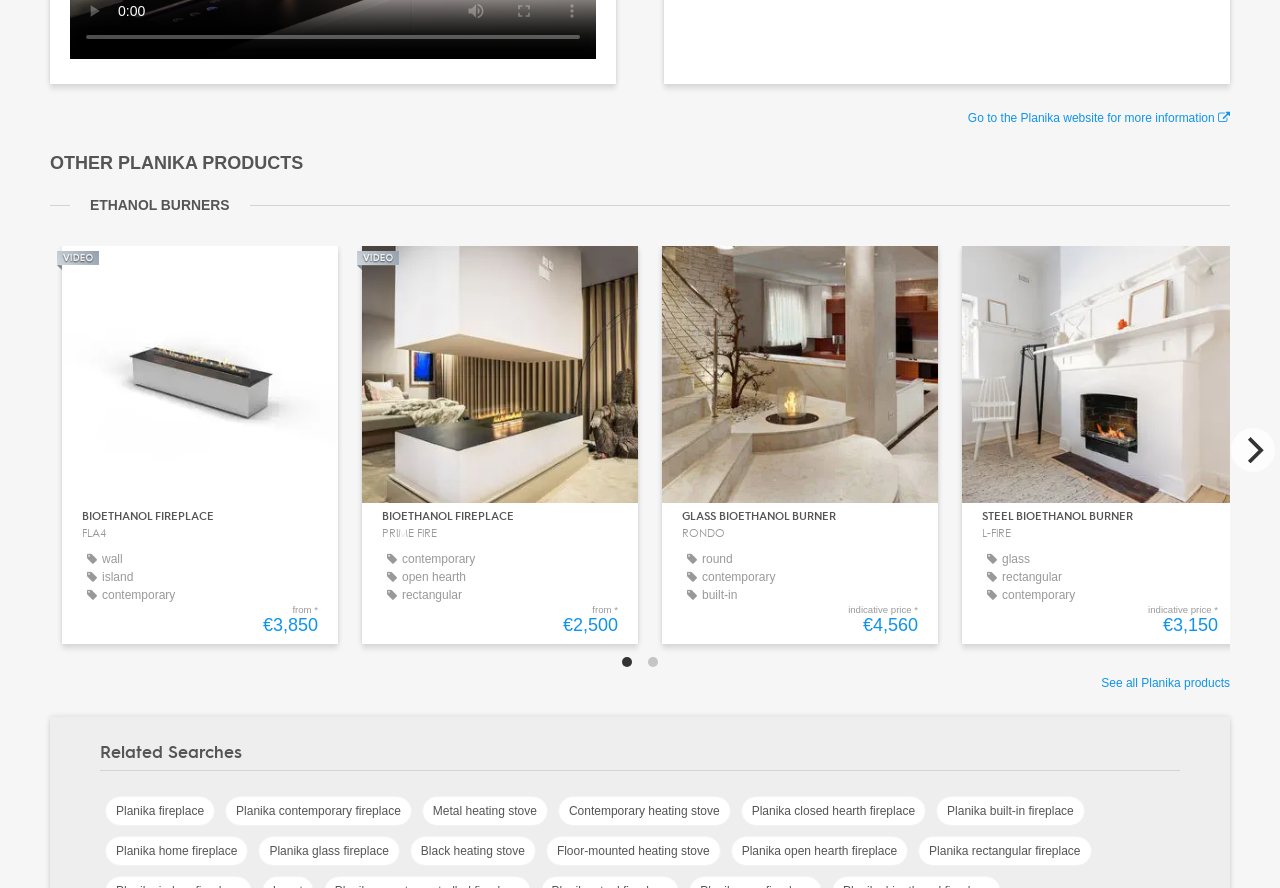What is the category of the products under 'OTHER PLANIKA PRODUCTS'?
Can you give a detailed and elaborate answer to the question?

Under the heading 'OTHER PLANIKA PRODUCTS', I can see that the products listed are all related to ethanol burners, including bioethanol fireplaces, glass bioethanol burners, and steel bioethanol burners.